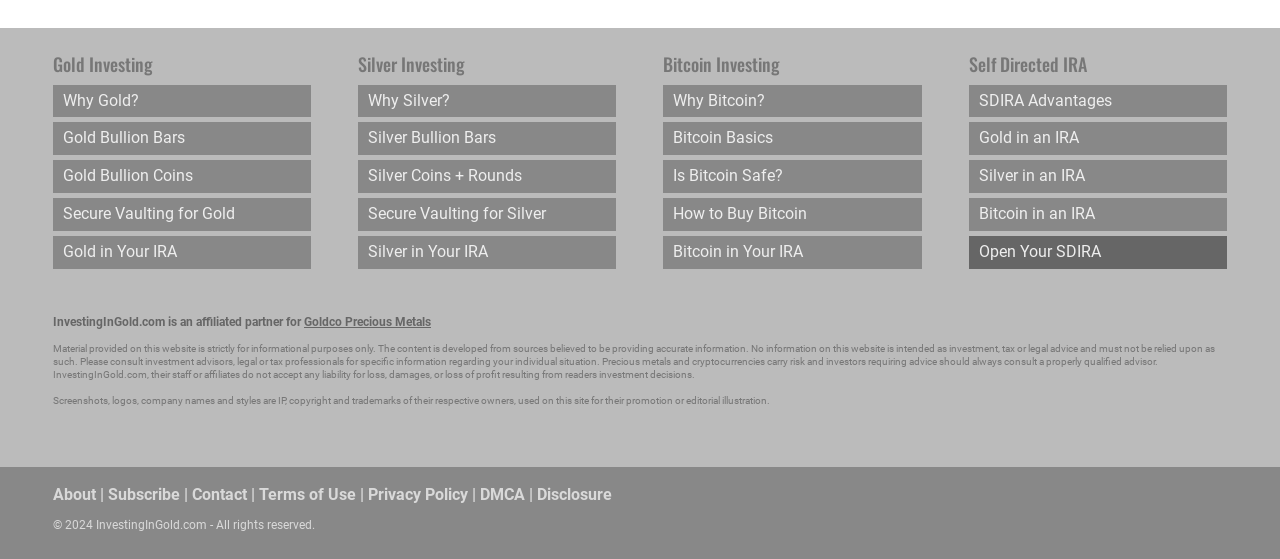Please find the bounding box coordinates of the element that must be clicked to perform the given instruction: "Read about 'Secure Vaulting for Gold'". The coordinates should be four float numbers from 0 to 1, i.e., [left, top, right, bottom].

[0.041, 0.354, 0.243, 0.413]